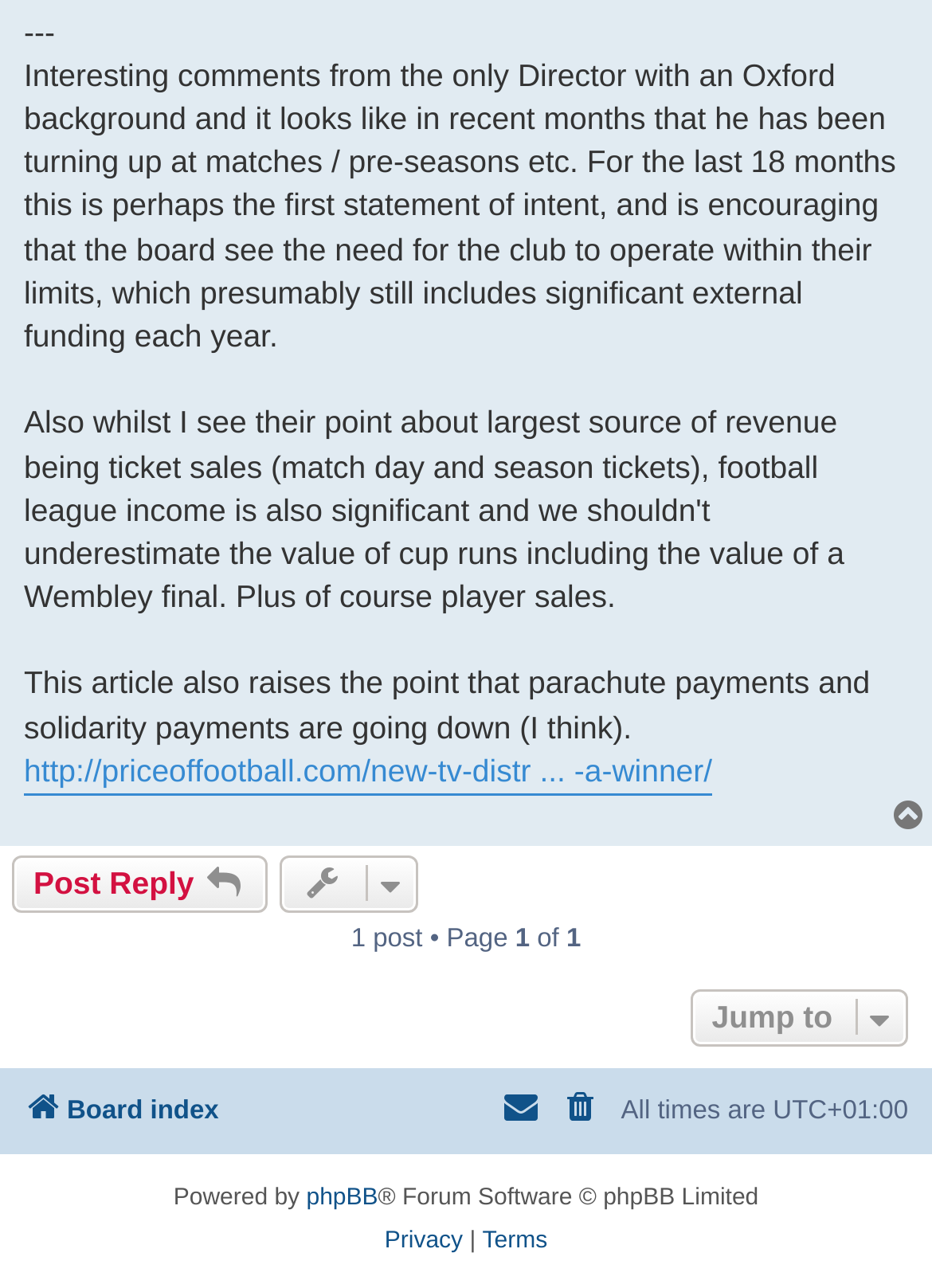What is the timezone of the forum?
Refer to the image and provide a one-word or short phrase answer.

UTC+1